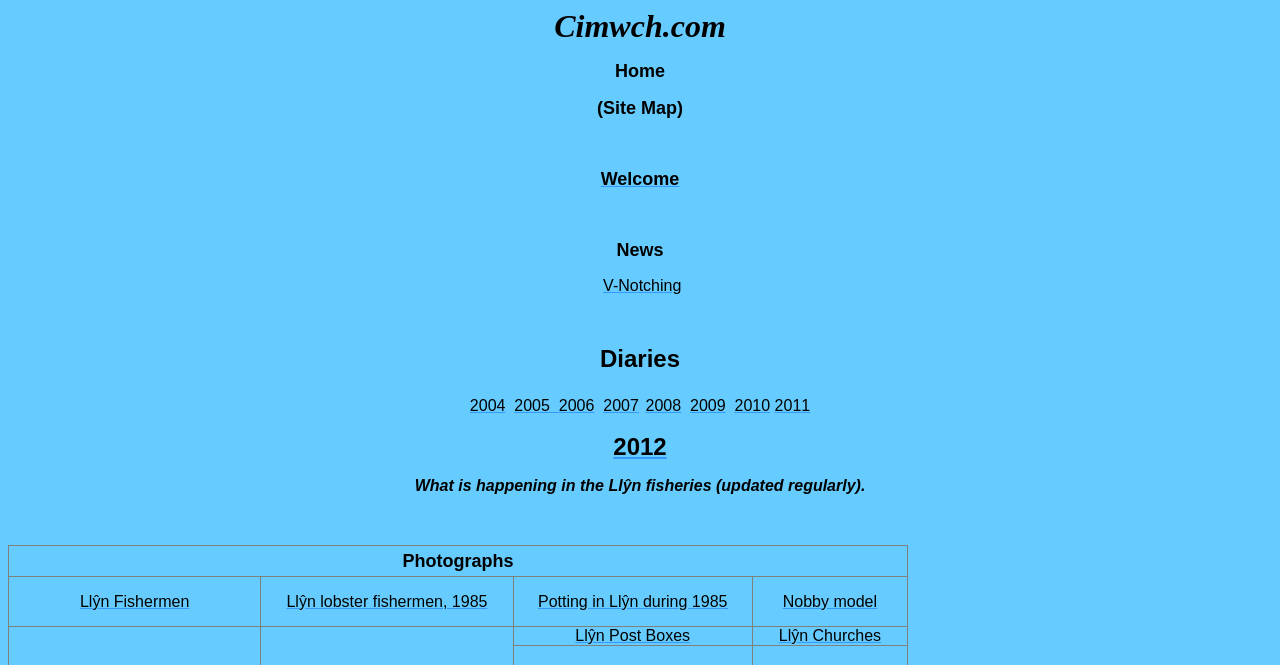What is the purpose of the 'What is happening in the Llŷn fisheries' section?
Kindly answer the question with as much detail as you can.

The purpose of the 'What is happening in the Llŷn fisheries' section is to provide updates or information about the current state of the fisheries in Llŷn, as it is mentioned as 'updated regularly'.